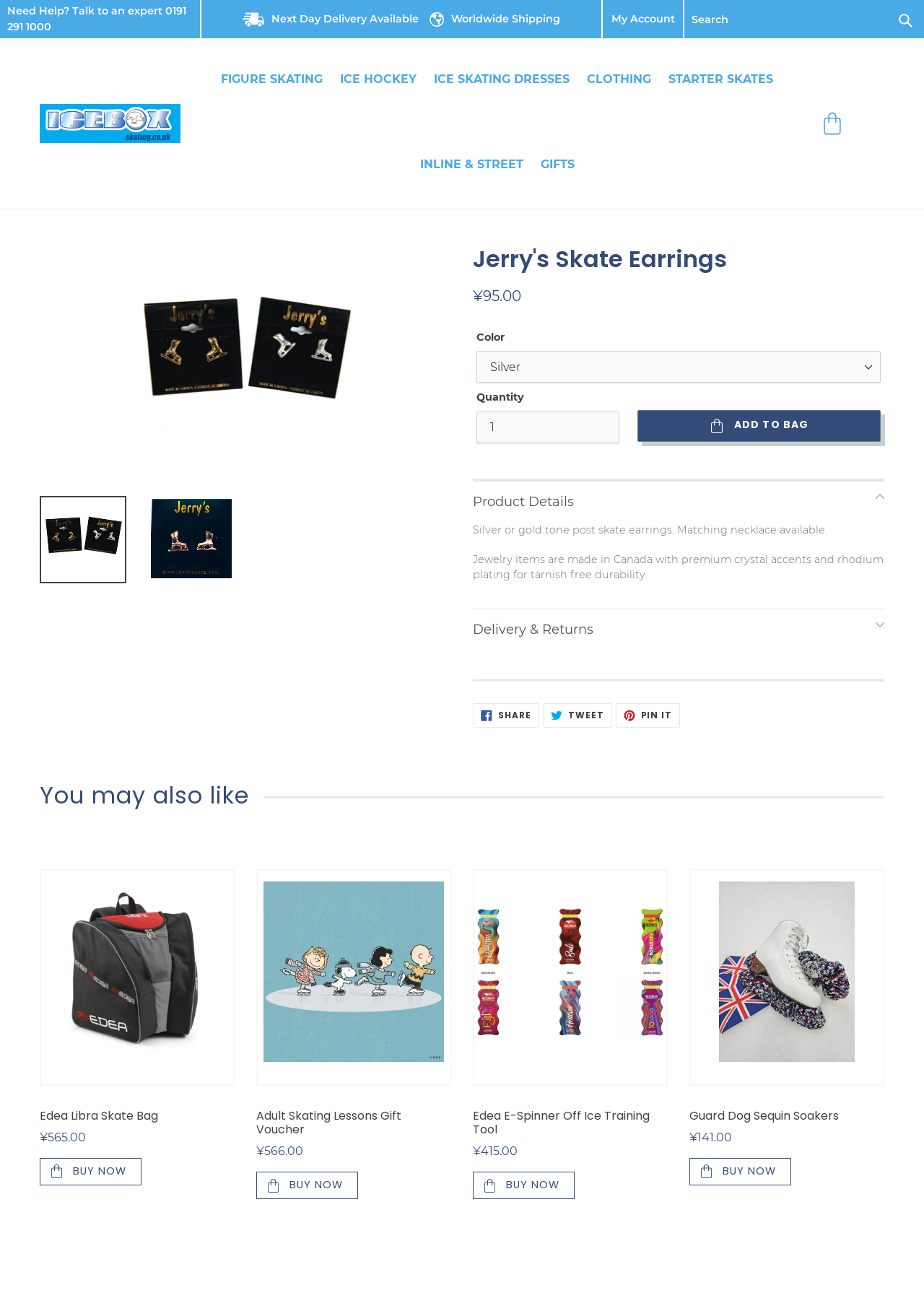What is the purpose of the 'Add to bag' button?
Refer to the screenshot and deliver a thorough answer to the question presented.

The 'Add to bag' button is a call-to-action that allows users to add the product, Jerry's Skate Earrings, to their shopping bag, presumably to purchase it later.